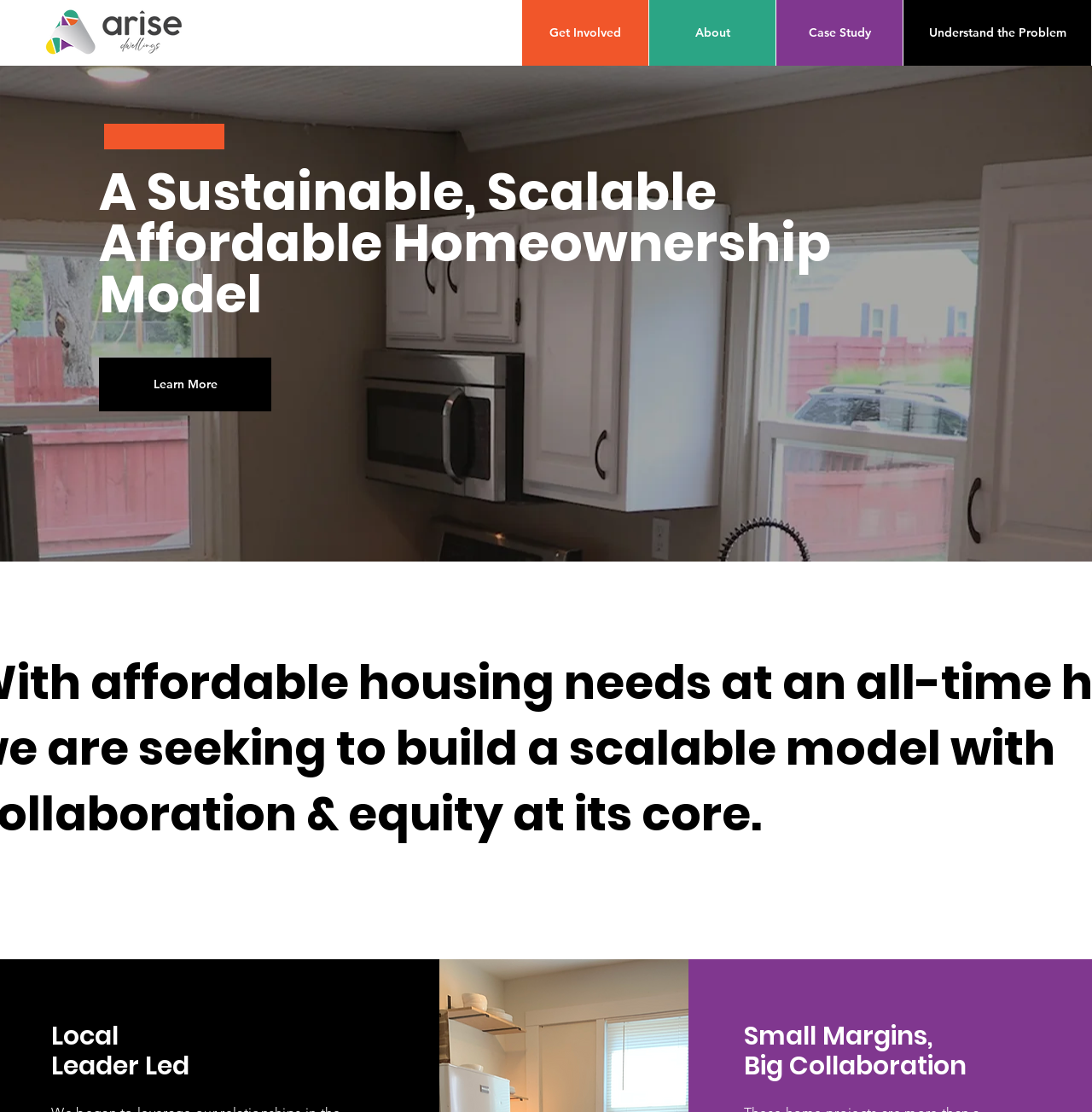Create an elaborate caption for the webpage.

The webpage is about Arise Dwellings, a for-profit affordable housing model with benevolence as its core value. At the top left corner, there is a logo of Arise Dwellings, which is an image of the company's horizontal logo. 

On the top navigation bar, there are four links: "Get Involved", "About", "Case Study", and "Understand the Problem", arranged from left to right. 

Below the navigation bar, there is a horizontal line separator. 

The main content area is divided into two sections. On the left side, there is a heading that reads "A Sustainable, Scalable Affordable Homeownership Model", followed by a "Learn More" link. 

On the bottom left, there is a heading that says "Local Leader Led". 

On the bottom right, there is another heading that reads "Small Margins, Big Collaboration".